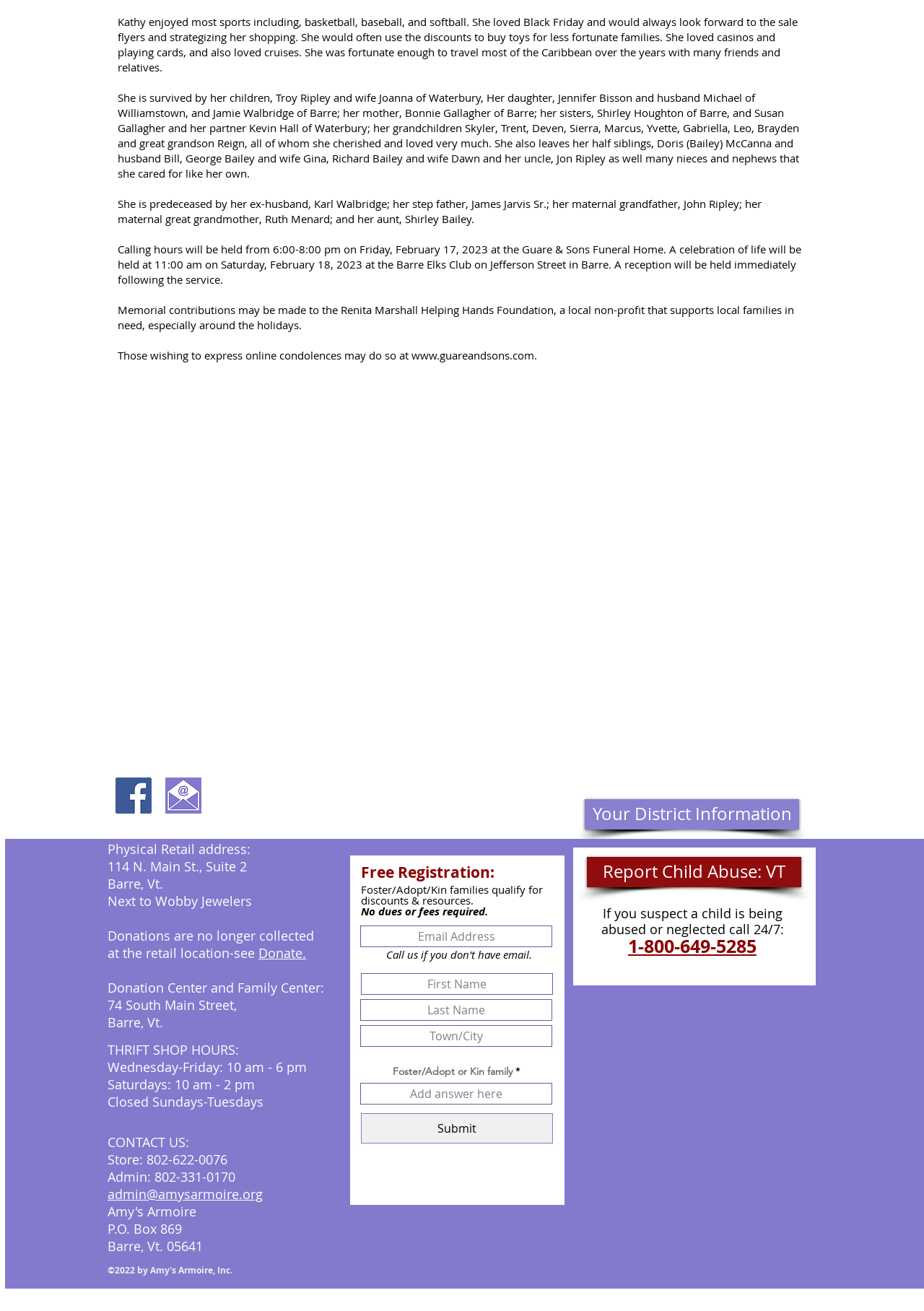From the screenshot, find the bounding box of the UI element matching this description: "1-800-649-5285". Supply the bounding box coordinates in the form [left, top, right, bottom], each a float between 0 and 1.

[0.68, 0.712, 0.819, 0.731]